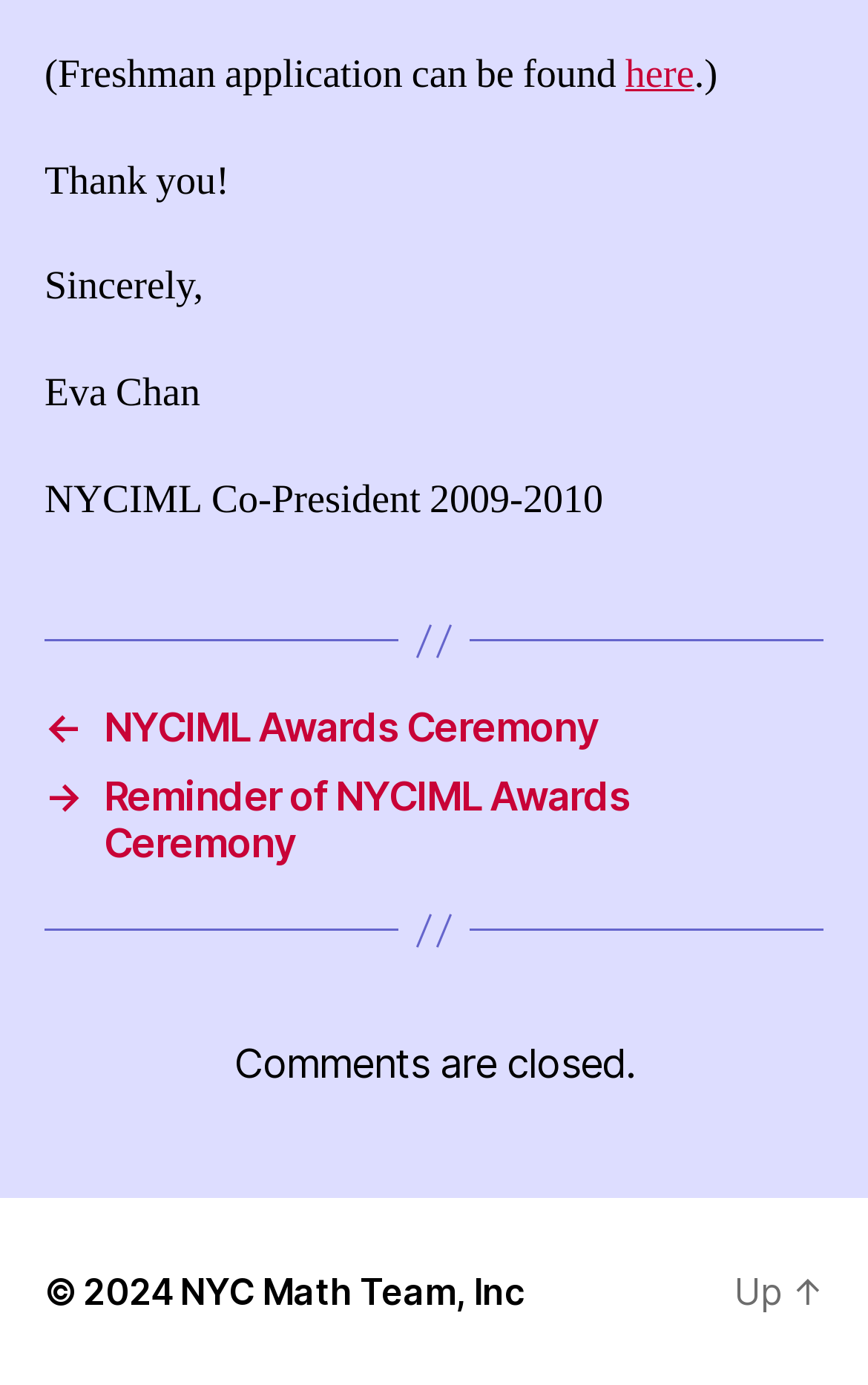What is the purpose of the 'Up' link?
Look at the screenshot and provide an in-depth answer.

I inferred this by looking at the location of the 'Up' link at the bottom of the page, suggesting that it is for navigating up the page.